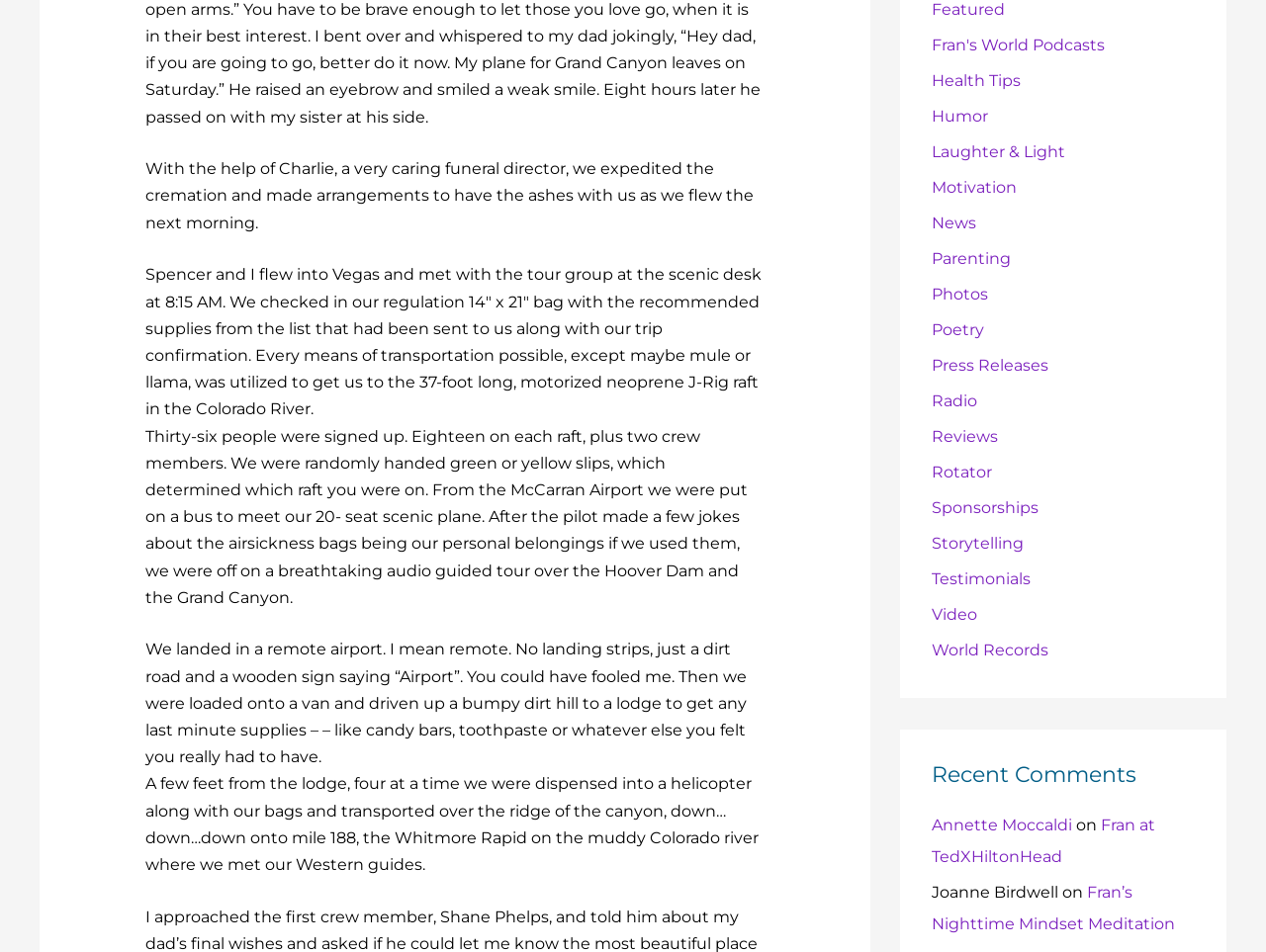Can you determine the bounding box coordinates of the area that needs to be clicked to fulfill the following instruction: "Check out 'Fran at TedXHiltonHead'"?

[0.736, 0.857, 0.912, 0.91]